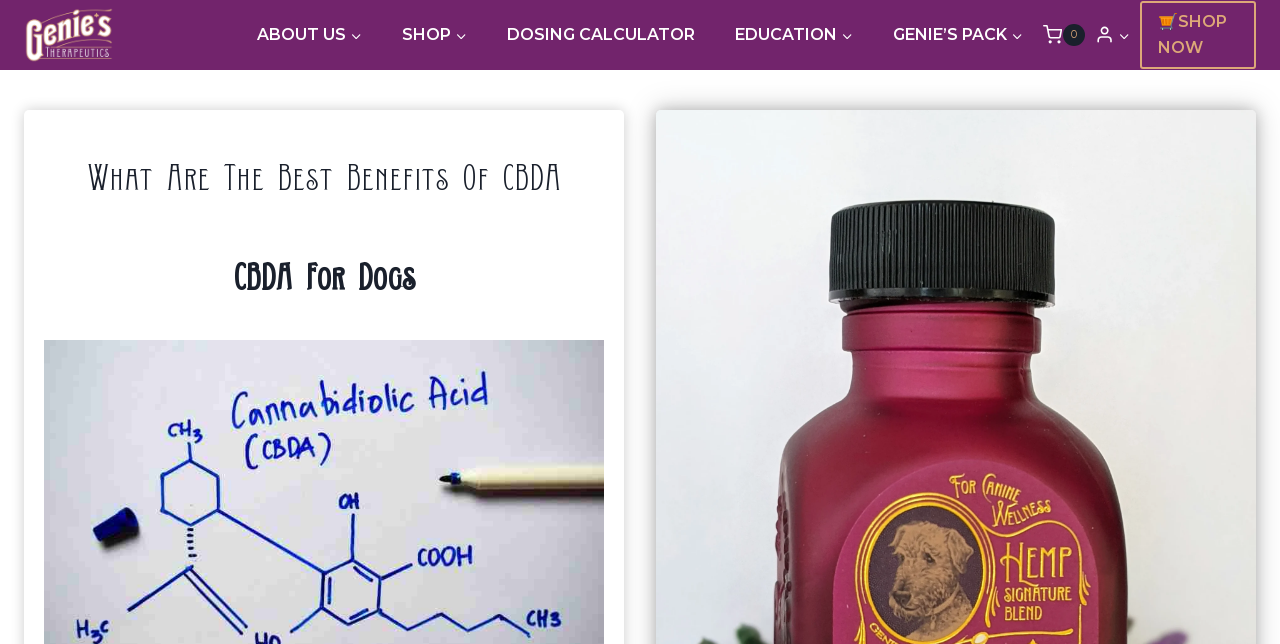Please provide a brief answer to the following inquiry using a single word or phrase:
What is the topic of the main content?

CBDA for dogs